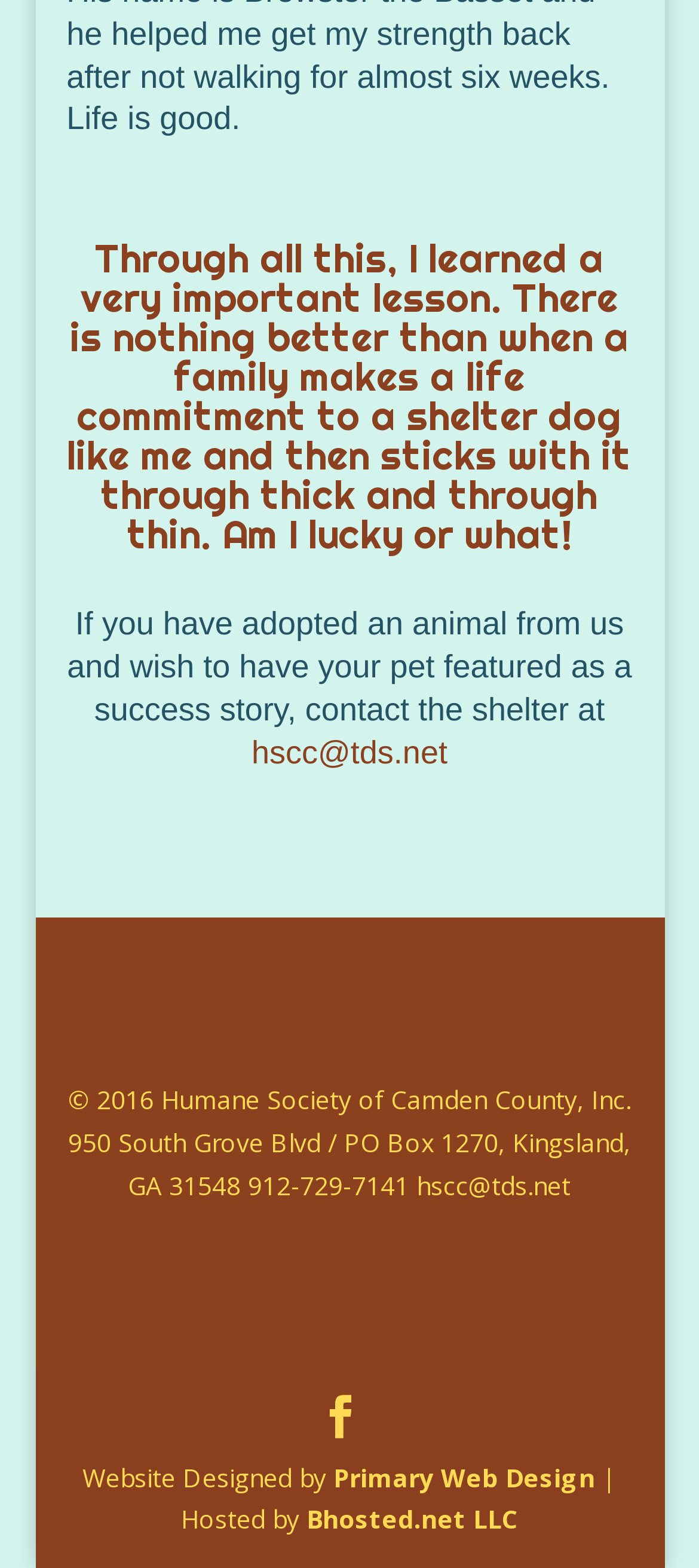Please provide a comprehensive response to the question below by analyzing the image: 
Who designed the website?

The website's designer is credited at the bottom of the page, indicating that Primary Web Design is responsible for the website's design.